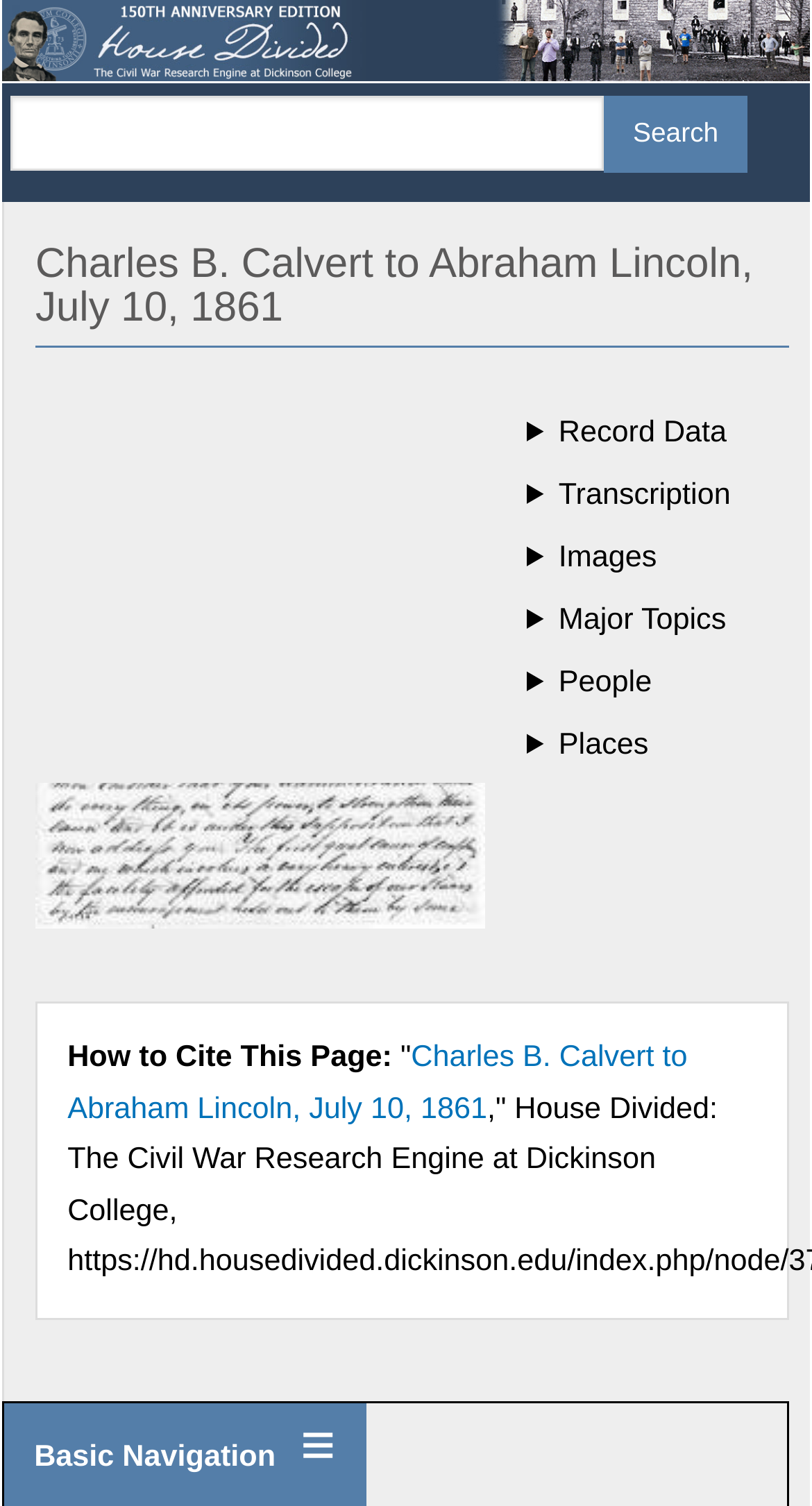Show me the bounding box coordinates of the clickable region to achieve the task as per the instruction: "View the home page".

[0.003, 0.016, 0.997, 0.038]